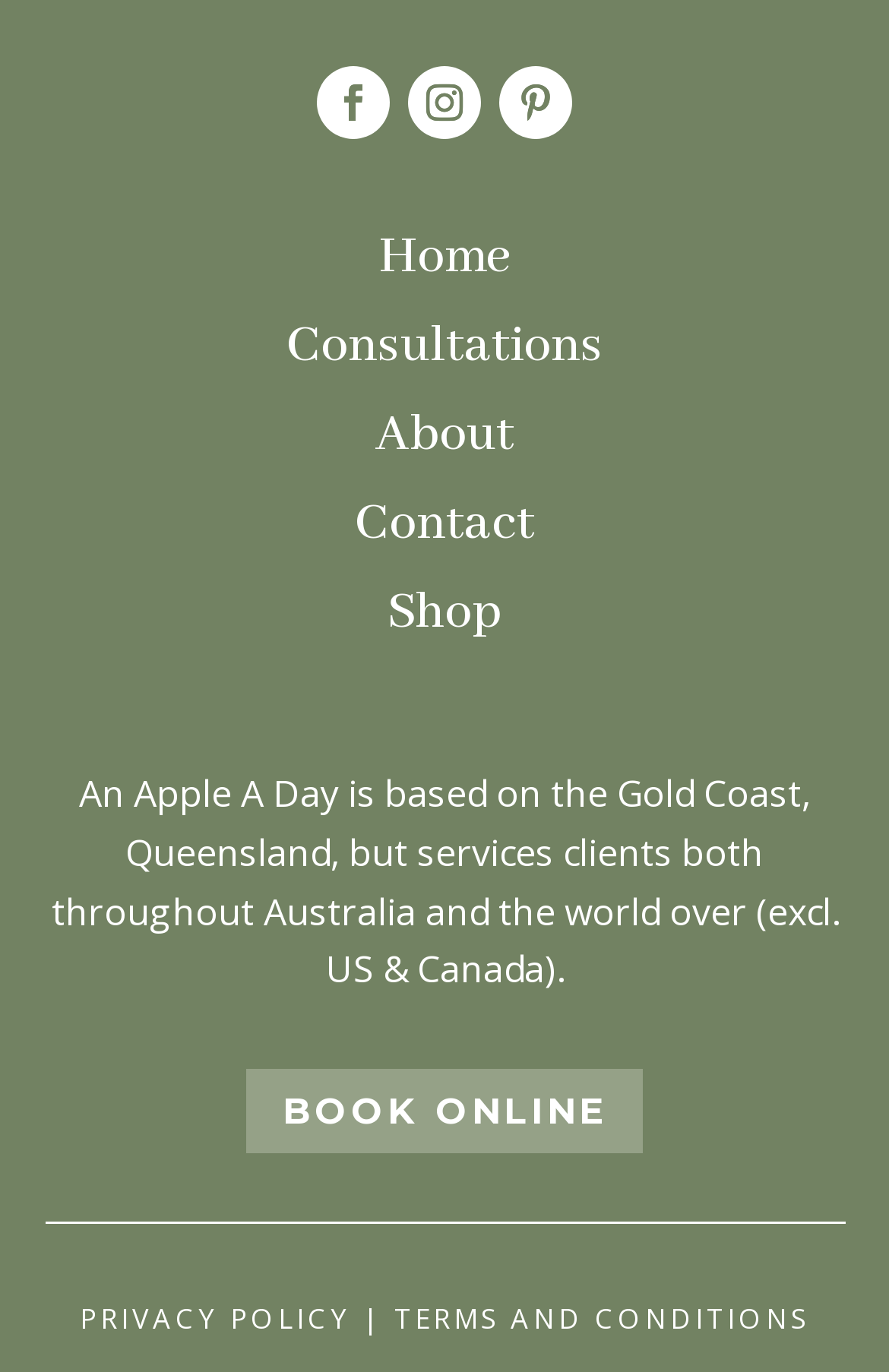What is the purpose of the 'BOOK ONLINE' link?
Based on the screenshot, give a detailed explanation to answer the question.

The 'BOOK ONLINE' link is a prominent element on the webpage, and its purpose is likely to allow users to book online, possibly for consultations or services offered by An Apple A Day.